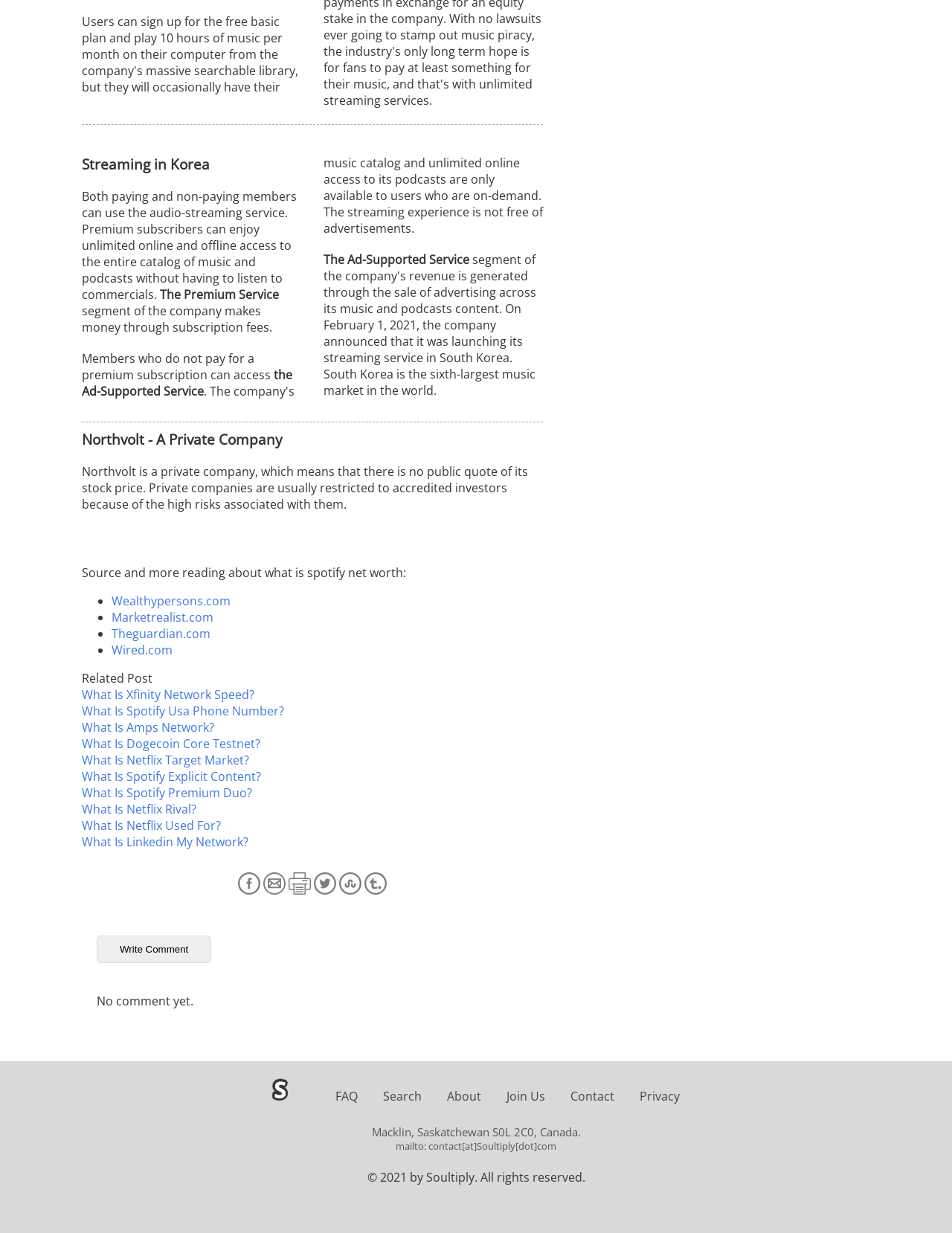Provide the bounding box coordinates of the HTML element this sentence describes: "What Is Amps Network?". The bounding box coordinates consist of four float numbers between 0 and 1, i.e., [left, top, right, bottom].

[0.086, 0.583, 0.225, 0.596]